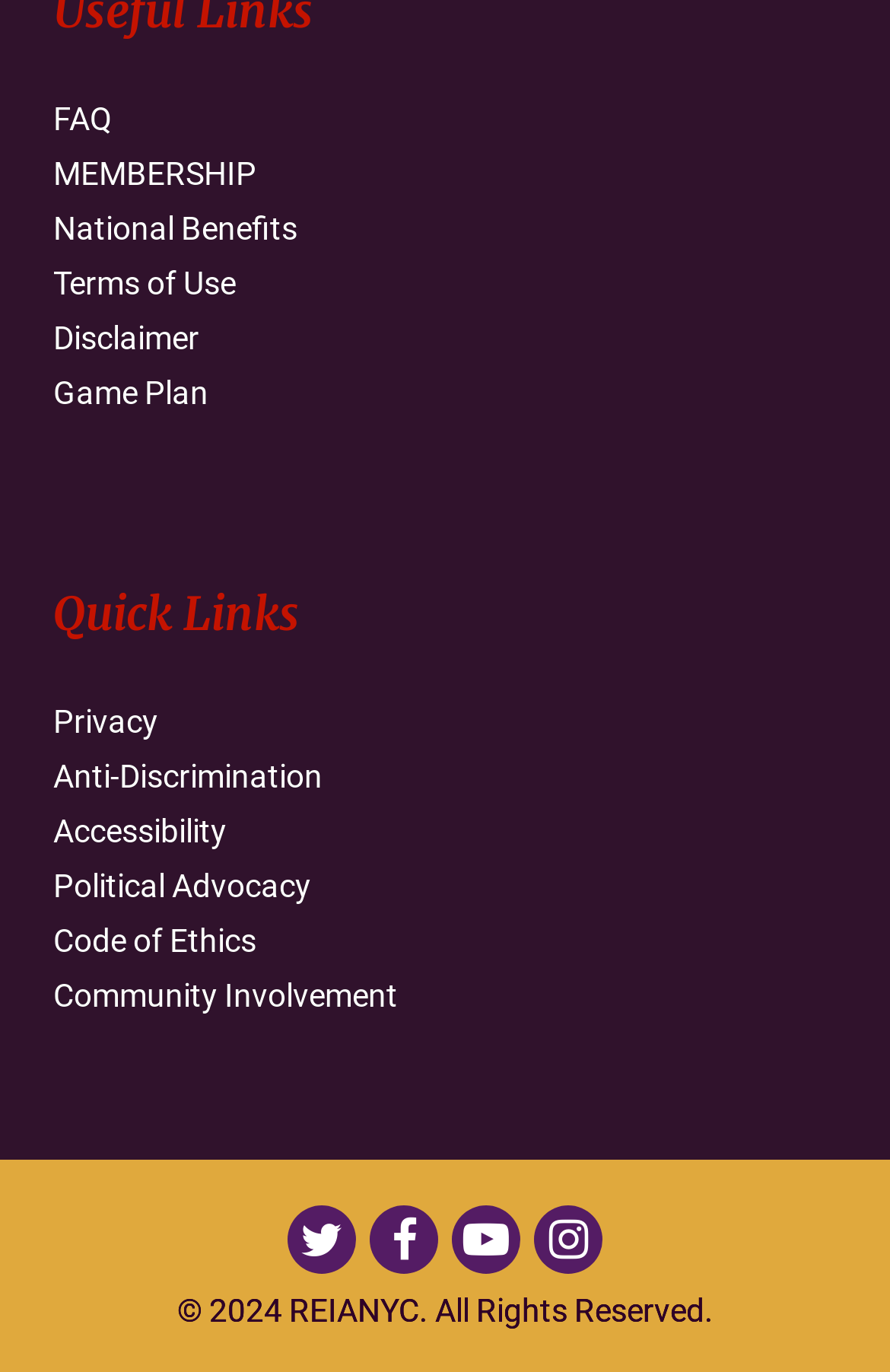Provide the bounding box for the UI element matching this description: "Political Advocacy".

[0.06, 0.626, 0.94, 0.666]